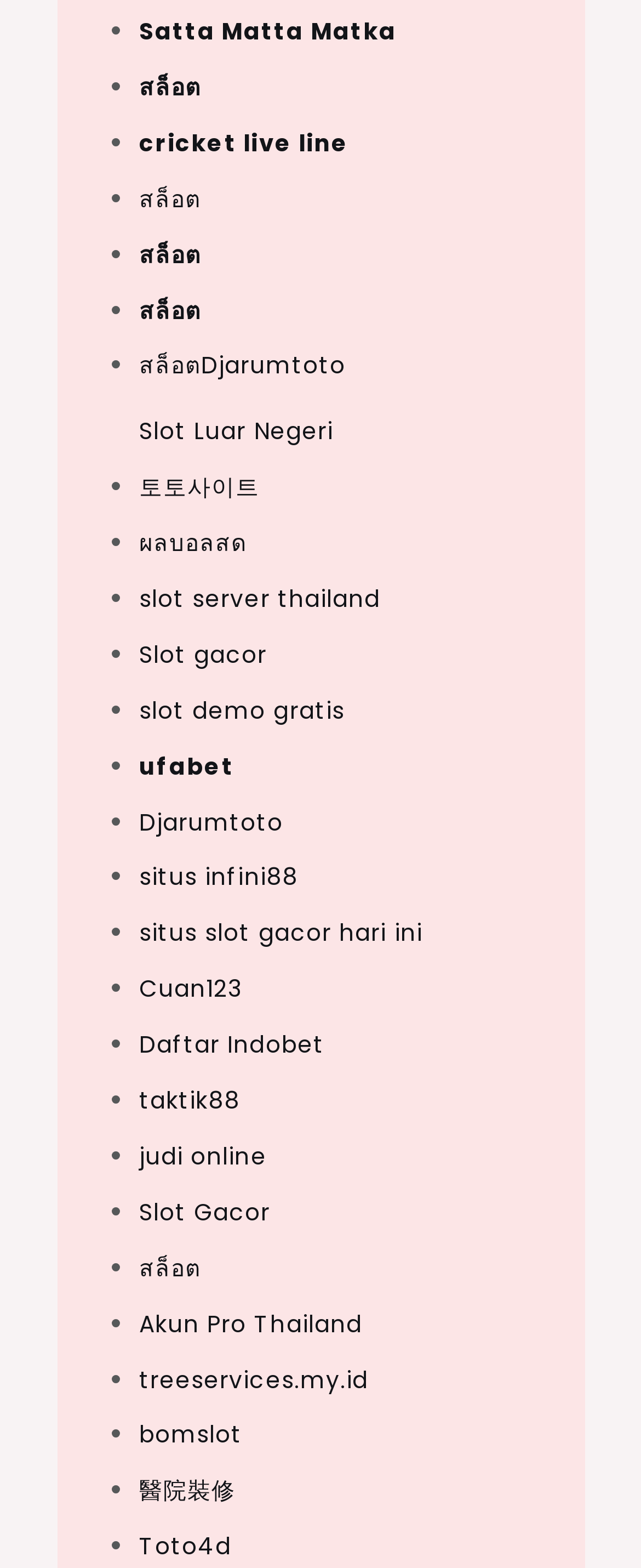Please answer the following query using a single word or phrase: 
How many links are there on the webpage?

30